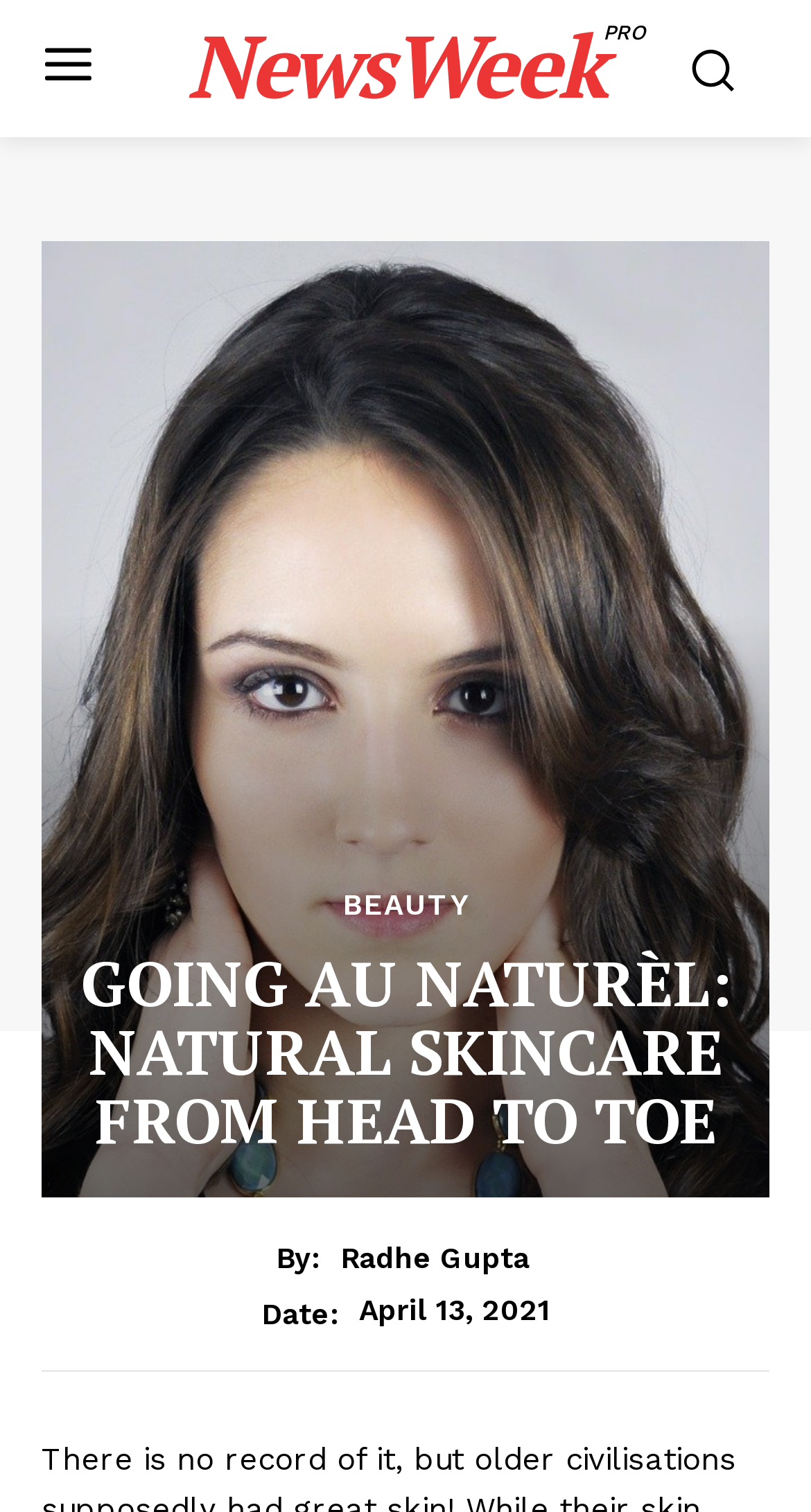Please provide a comprehensive answer to the question based on the screenshot: What is the topic of the article?

I determined the topic of the article by looking at the heading 'GOING AU NATURÈL: NATURAL SKINCARE FROM HEAD TO TOE', which indicates that the article is about natural skincare.